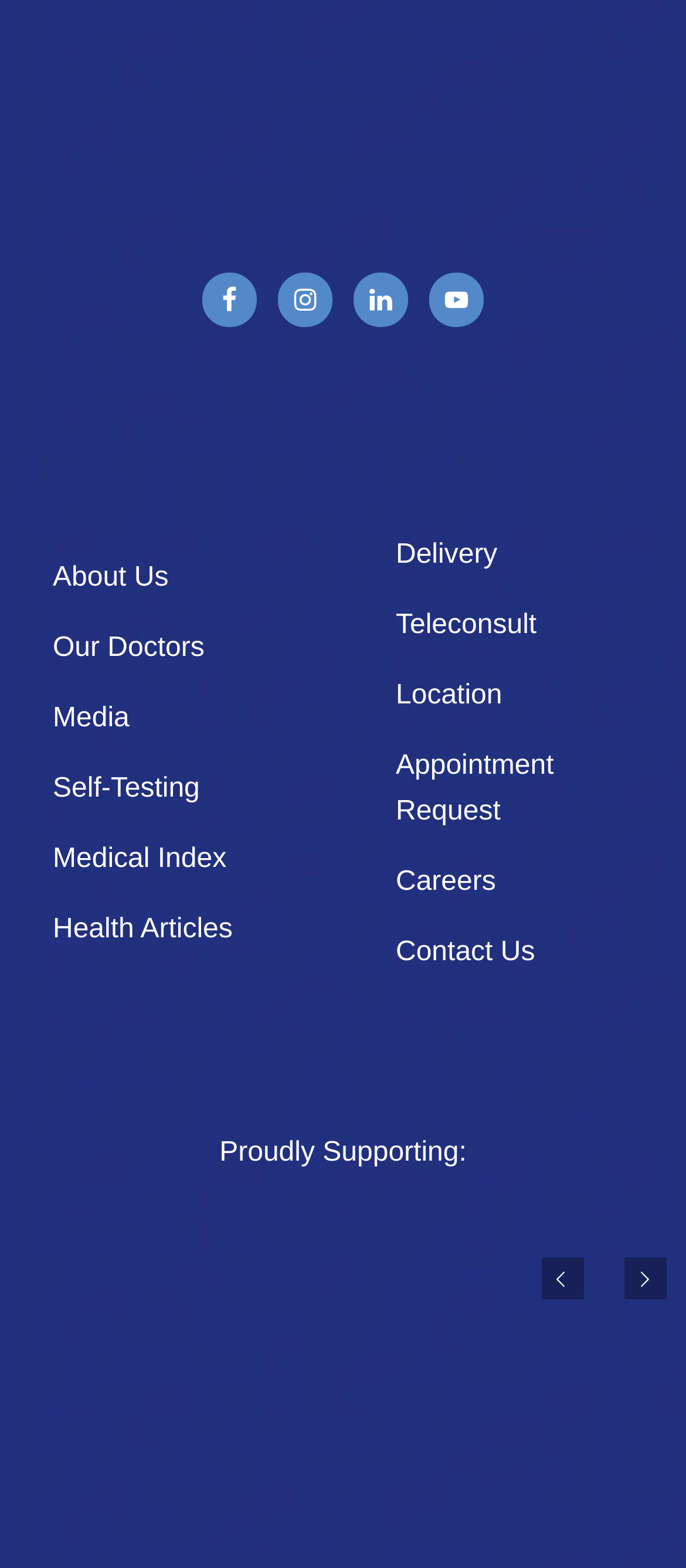Give the bounding box coordinates for the element described by: "Delivery".

[0.577, 0.344, 0.725, 0.363]